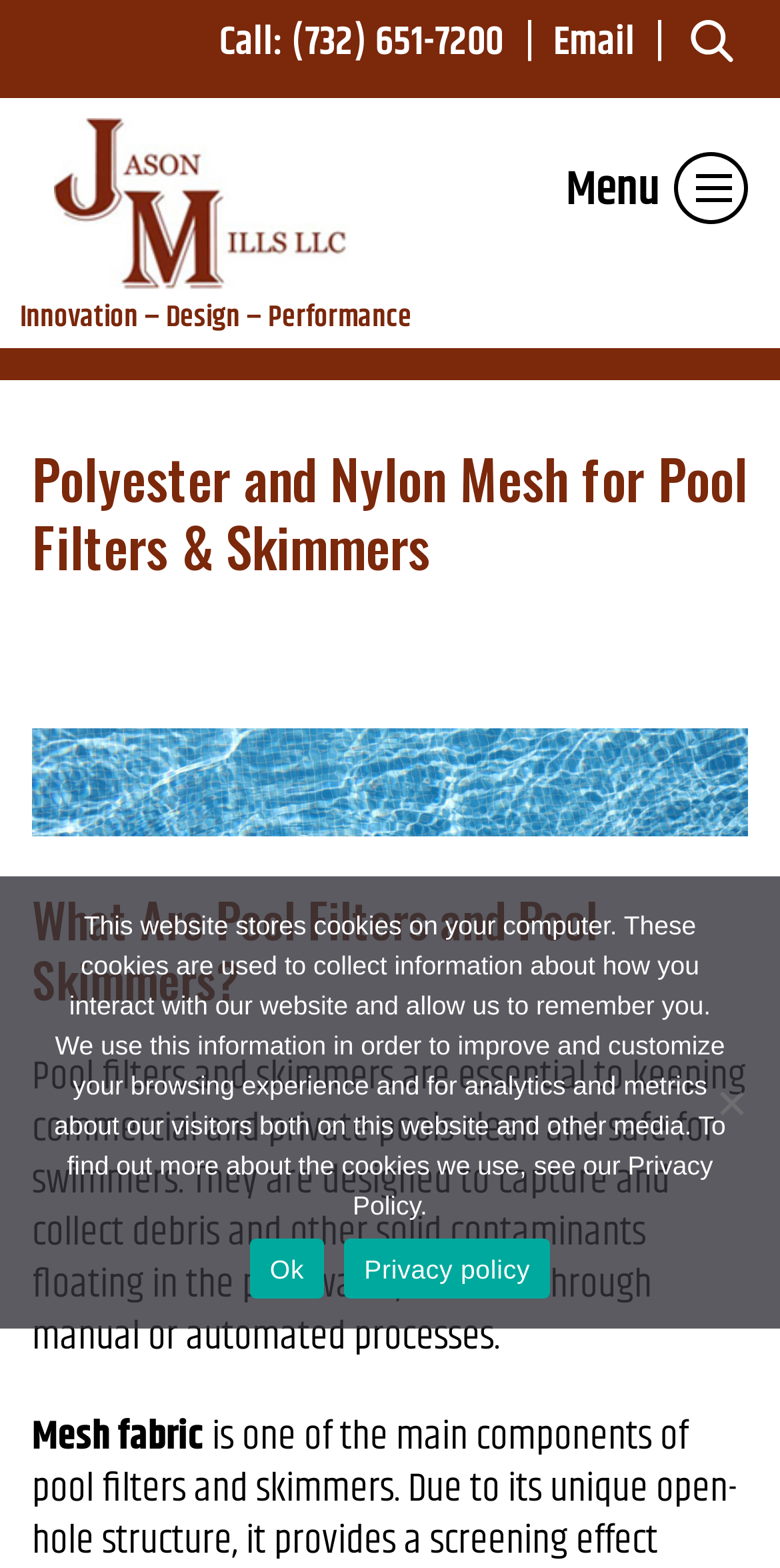What is the website's policy on cookies?
Give a one-word or short-phrase answer derived from the screenshot.

It stores cookies to improve browsing experience